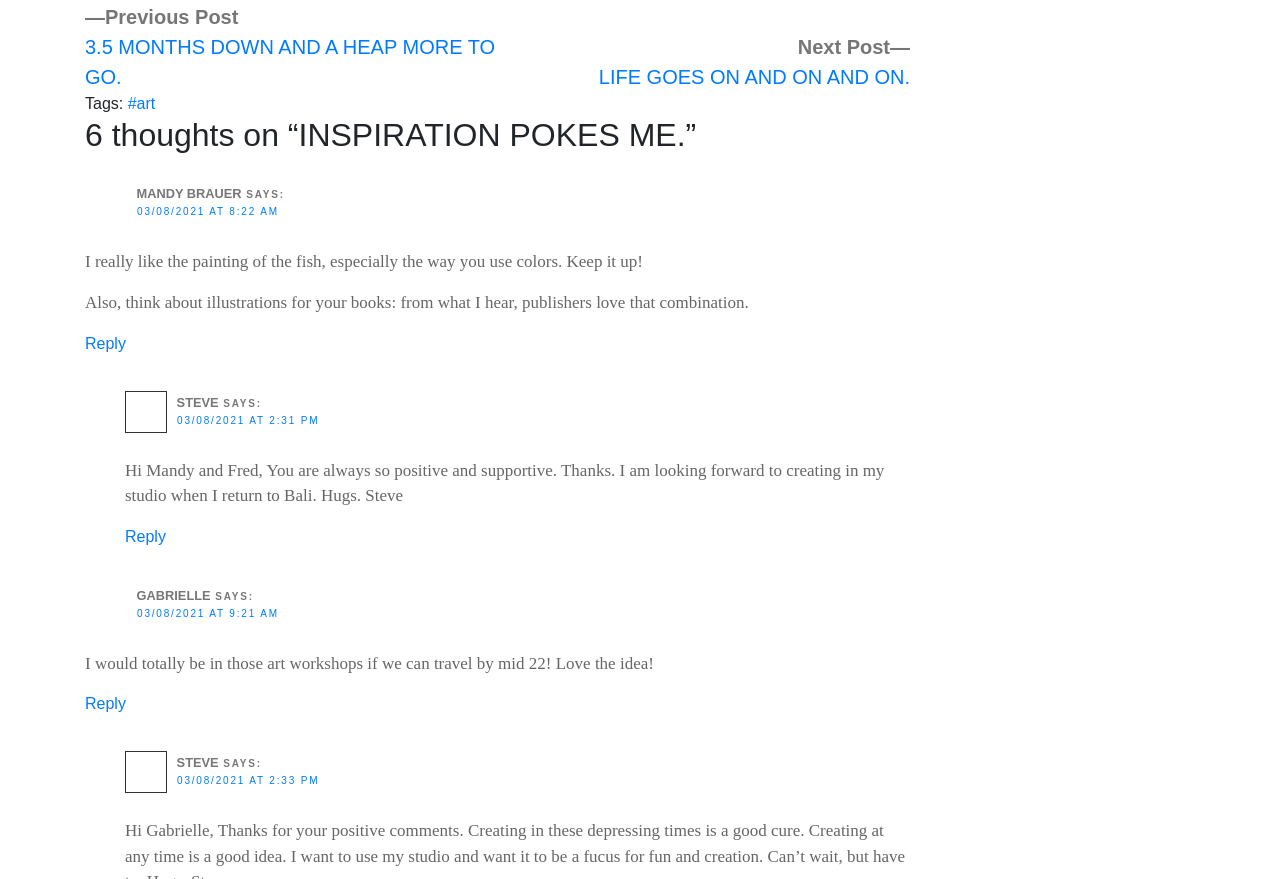Locate the bounding box coordinates of the region to be clicked to comply with the following instruction: "Reply to Steve". The coordinates must be four float numbers between 0 and 1, in the form [left, top, right, bottom].

[0.098, 0.601, 0.13, 0.62]